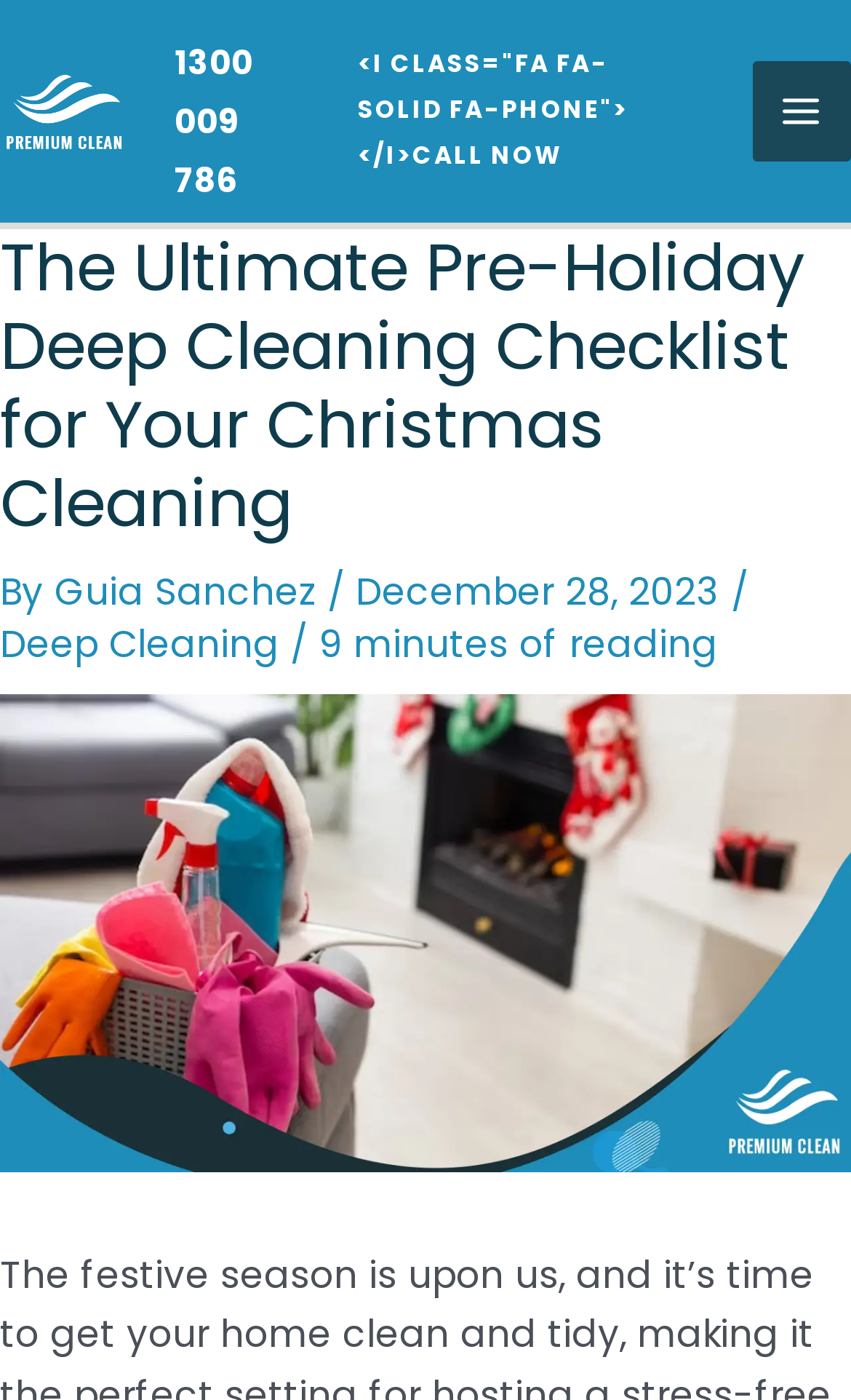Using the details from the image, please elaborate on the following question: What is the topic of the article?

I found the topic of the article by looking at the section below the main heading, where I saw a link with the text 'Deep Cleaning', which suggests that it's the topic of the article.